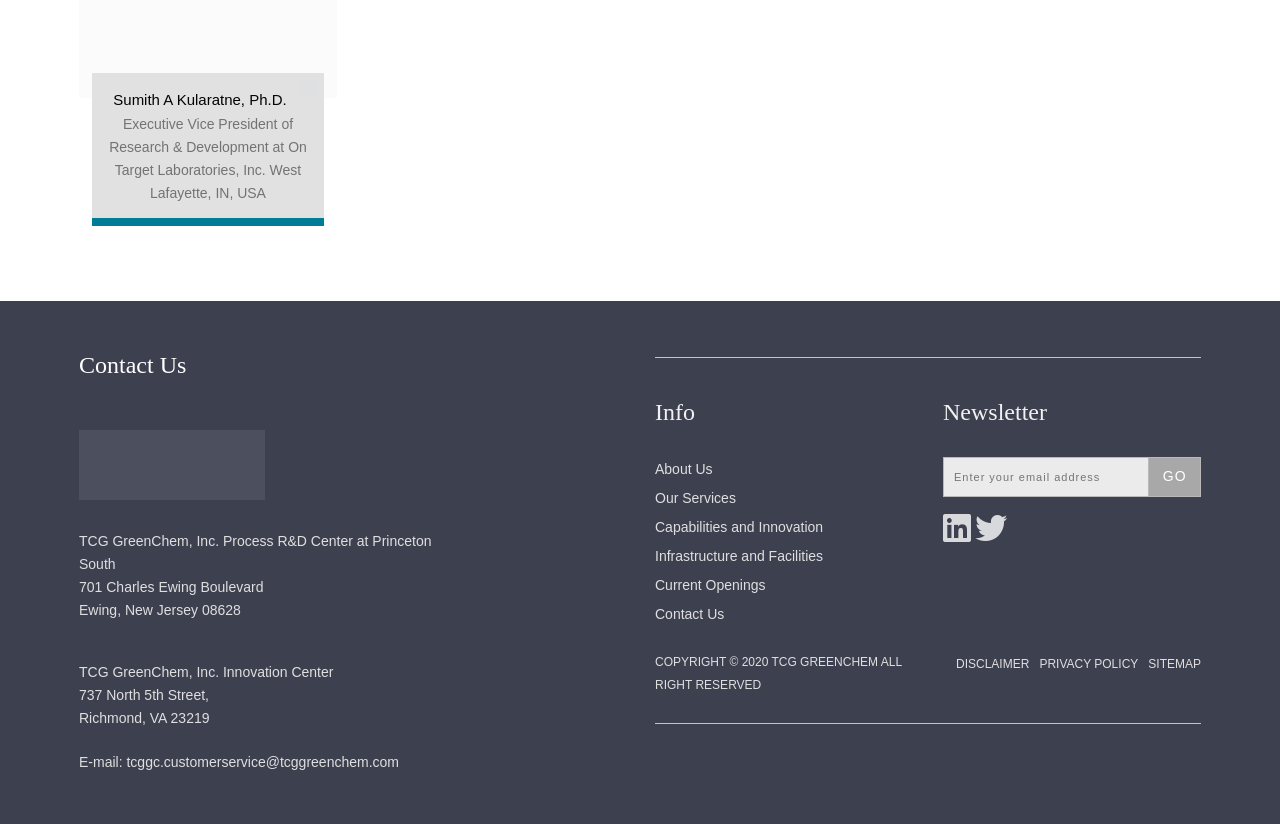Determine the bounding box coordinates of the region I should click to achieve the following instruction: "Read the disclaimer". Ensure the bounding box coordinates are four float numbers between 0 and 1, i.e., [left, top, right, bottom].

[0.747, 0.797, 0.804, 0.814]